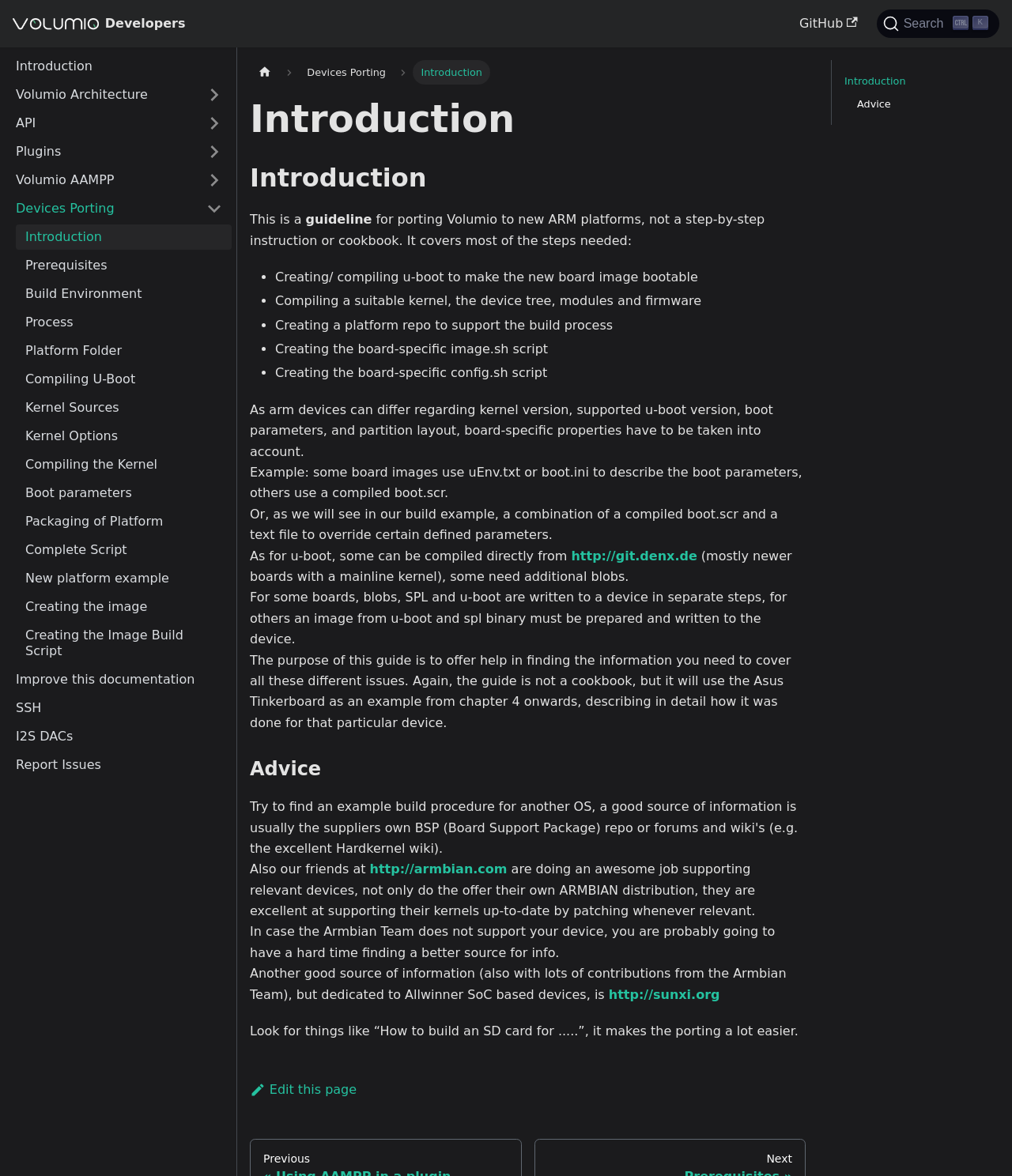Find the bounding box coordinates for the UI element whose description is: "Consulting". The coordinates should be four float numbers between 0 and 1, in the format [left, top, right, bottom].

None